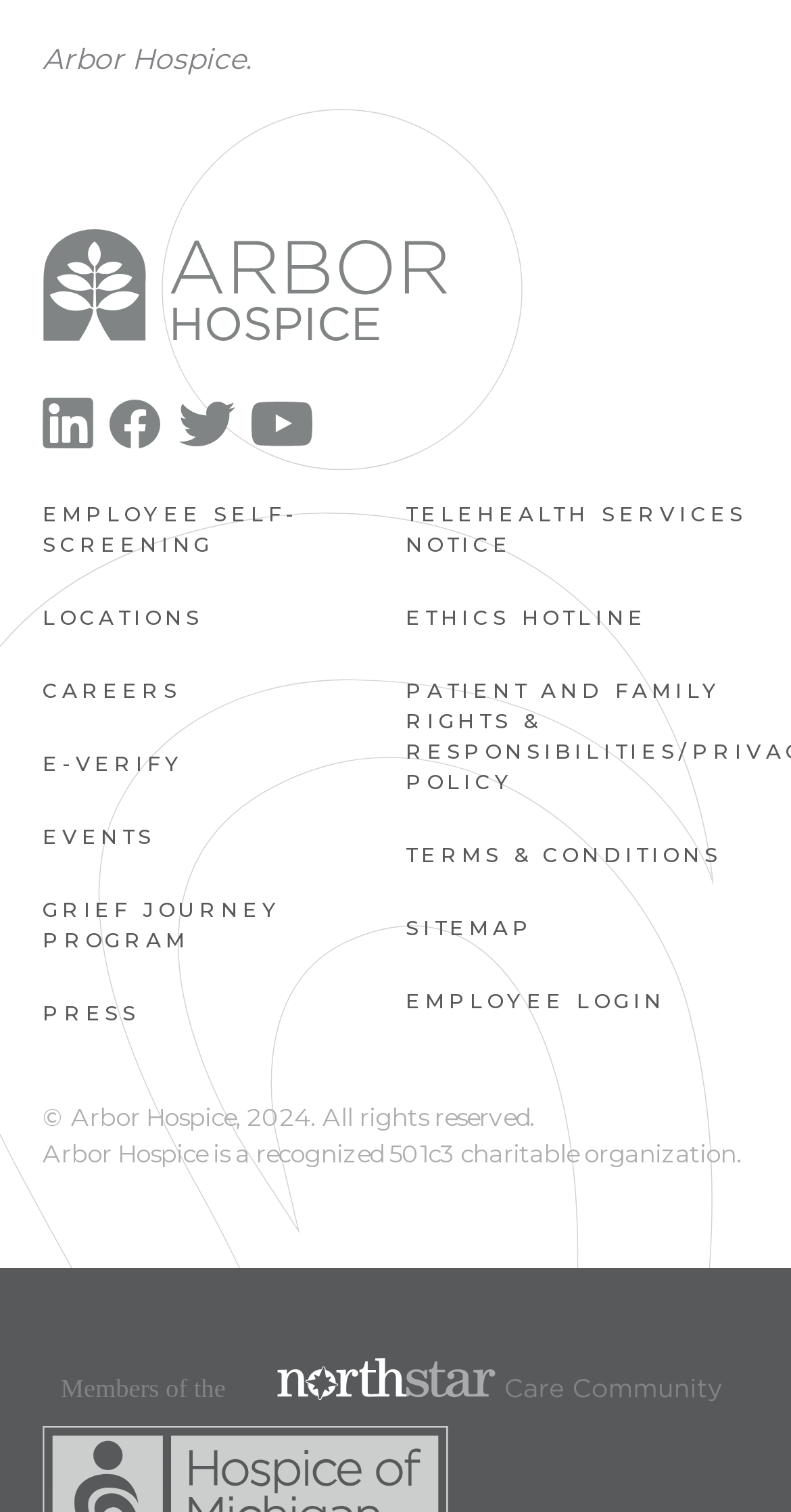Specify the bounding box coordinates of the element's region that should be clicked to achieve the following instruction: "Login as an EMPLOYEE". The bounding box coordinates consist of four float numbers between 0 and 1, in the format [left, top, right, bottom].

[0.513, 0.653, 0.842, 0.67]